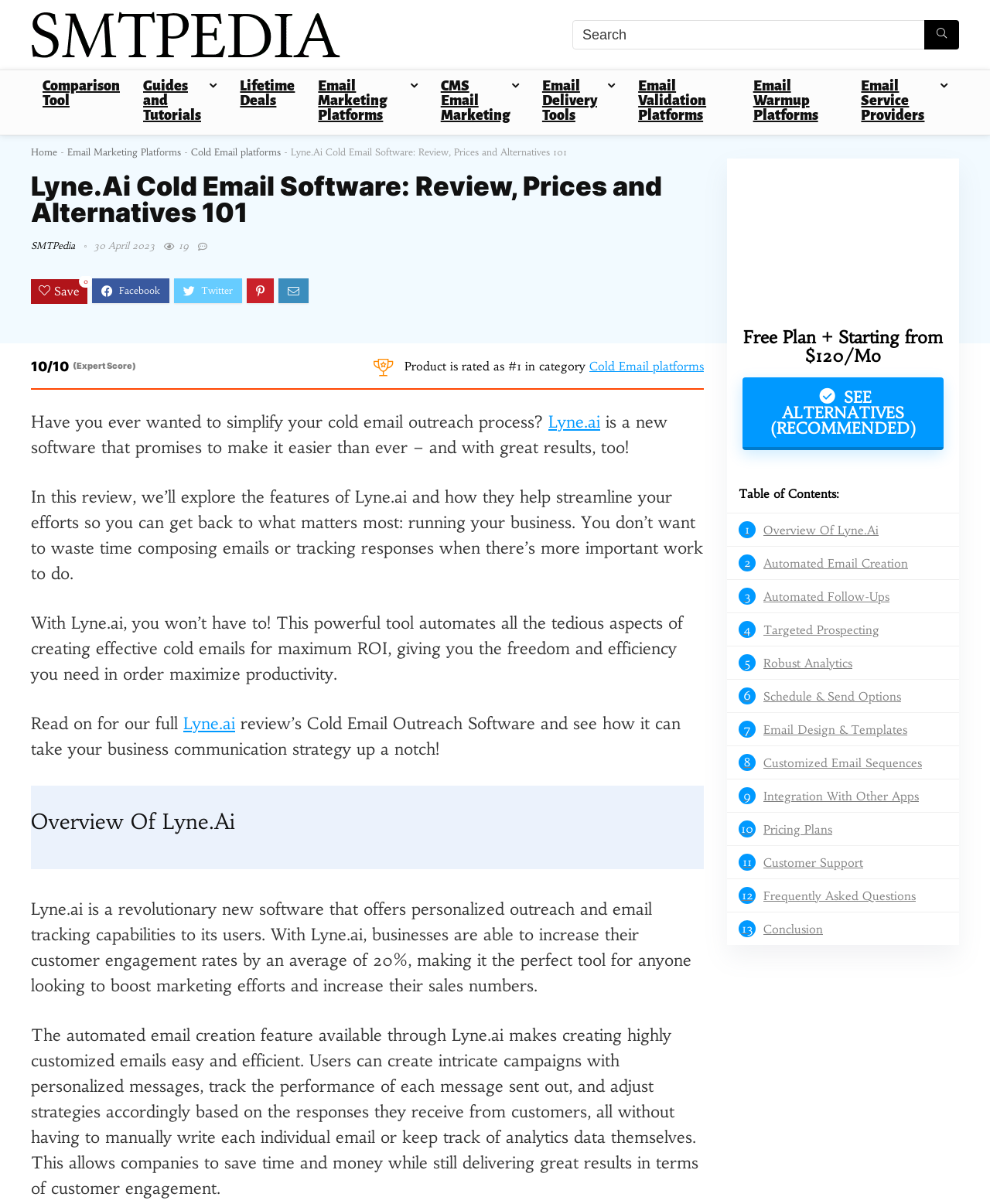Summarize the webpage with a detailed and informative caption.

This webpage is a comprehensive review of Lyne.Ai, a cold email outreach software. At the top, there is a search bar and a navigation menu with links to various sections, including "Comparison Tool", "Guides and Tutorials", and "Email Marketing Platforms". Below the navigation menu, there is a heading that reads "Lyne.Ai Cold Email Software: Review, Prices and Alternatives 101".

On the left side of the page, there is a table of contents with links to different sections of the review, including "Overview Of Lyne.Ai", "Automated Email Creation", and "Pricing Plans". To the right of the table of contents, there is a section that displays the software's pricing information, including a free plan and a starting price of $120 per month.

Above the table of contents, there is a section that summarizes the review, stating that Lyne.Ai is a powerful tool that automates the tedious aspects of creating effective cold emails, giving users the freedom and efficiency they need to maximize productivity. Below this section, there is a detailed review of the software, including its features, benefits, and how it can help businesses increase their customer engagement rates.

Throughout the page, there are various links and buttons, including a "SEE ALTERNATIVES (RECOMMENDED)" button and a "Schedule & Send Options" link. At the bottom of the page, there is a section that displays the software's rating, with a score of 10 out of 10 and a ranking of #1 in the "Cold Email platforms" category.